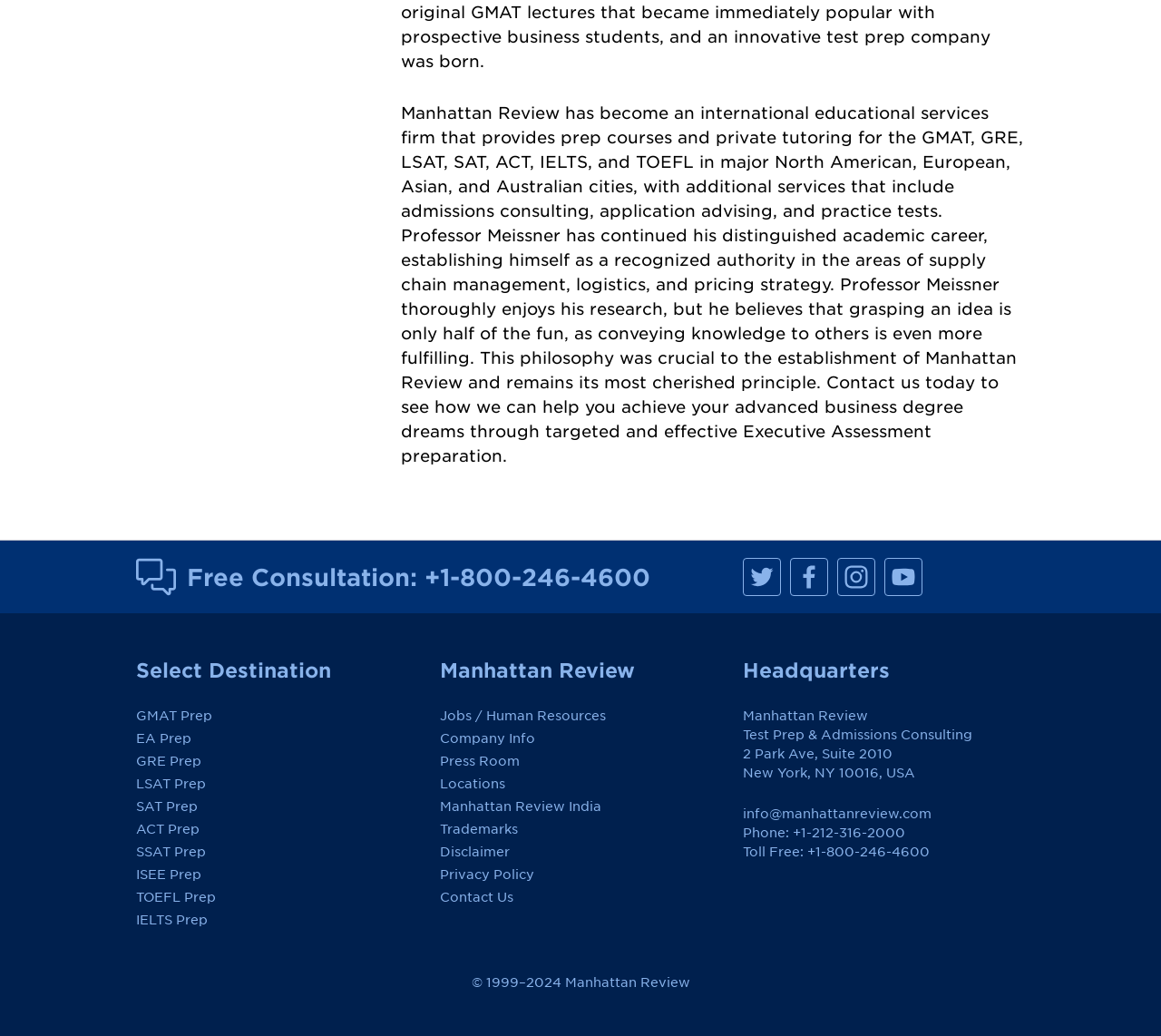What is the purpose of the company?
Can you give a detailed and elaborate answer to the question?

The purpose of the company can be inferred from the static text 'Manhattan Review has become an international educational services firm...' which mentions that the company provides prep courses and private tutoring for various exams.